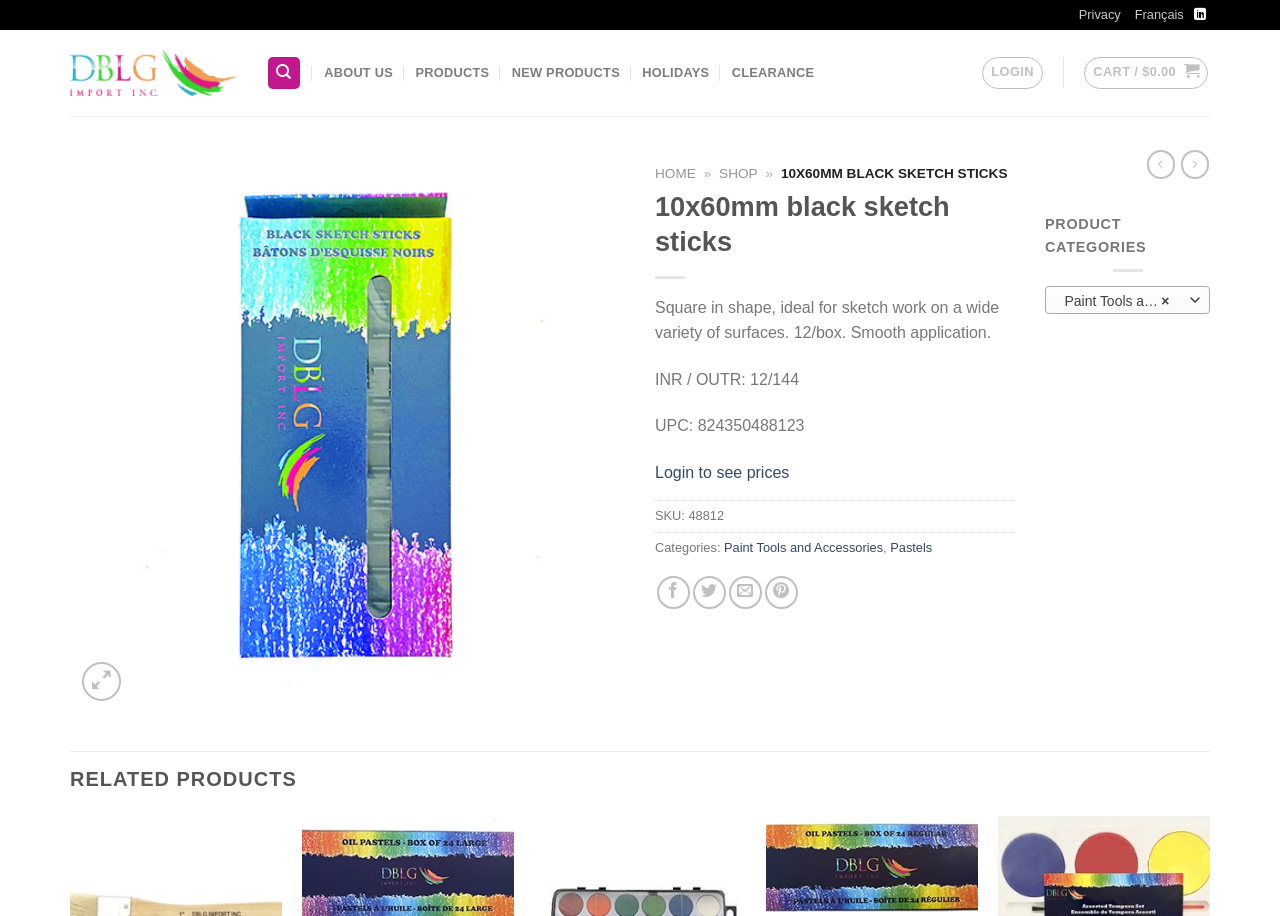Please determine the headline of the webpage and provide its content.

10x60mm black sketch sticks